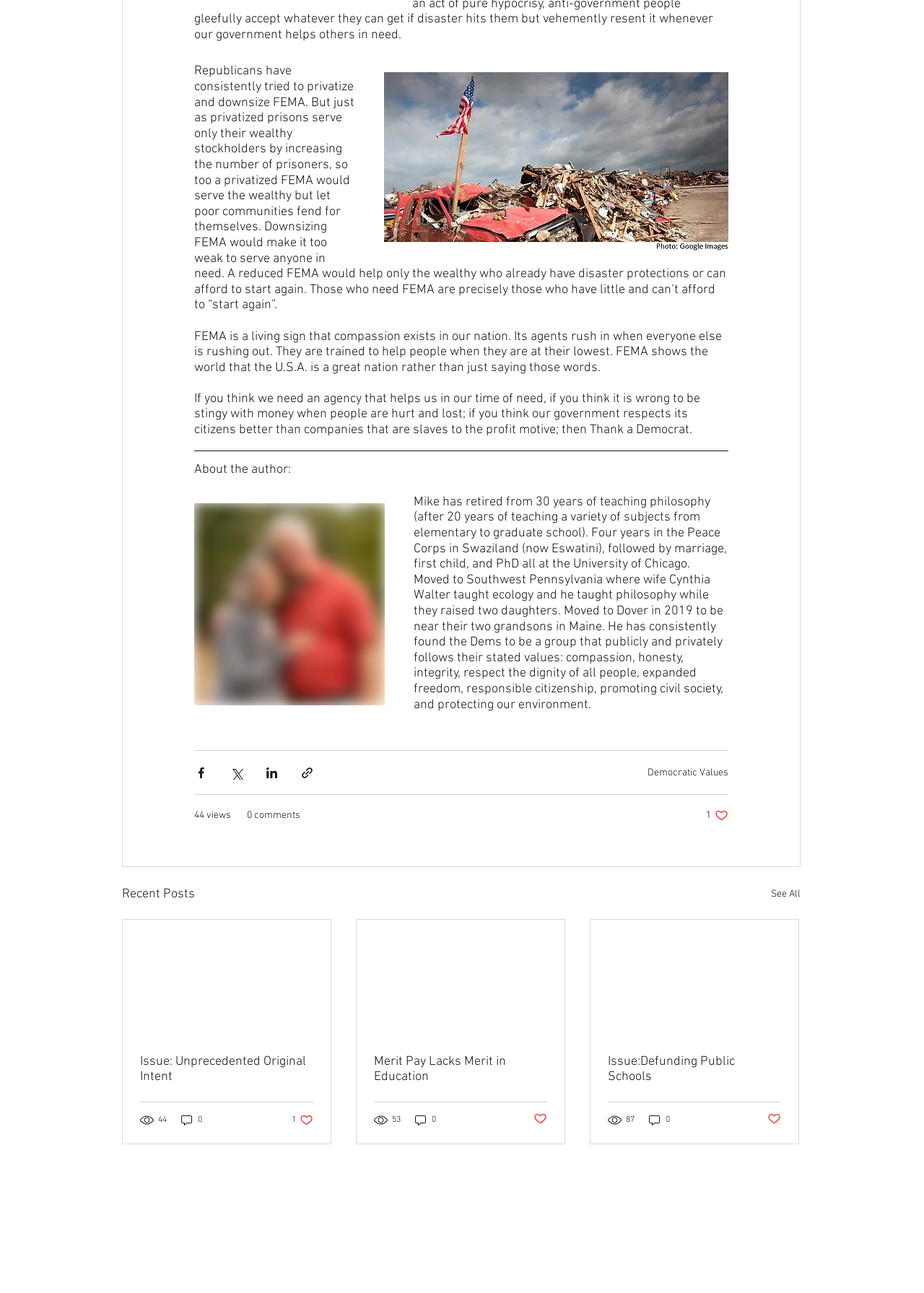What is the purpose of FEMA according to the author?
Please use the image to provide an in-depth answer to the question.

The author's view on the purpose of FEMA can be inferred from the text 'FEMA is a living sign that compassion exists in our nation. Its agents rush in when everyone else is rushing out. They are trained to help people when they are at their lowest.' which suggests that FEMA's purpose is to help people in need.